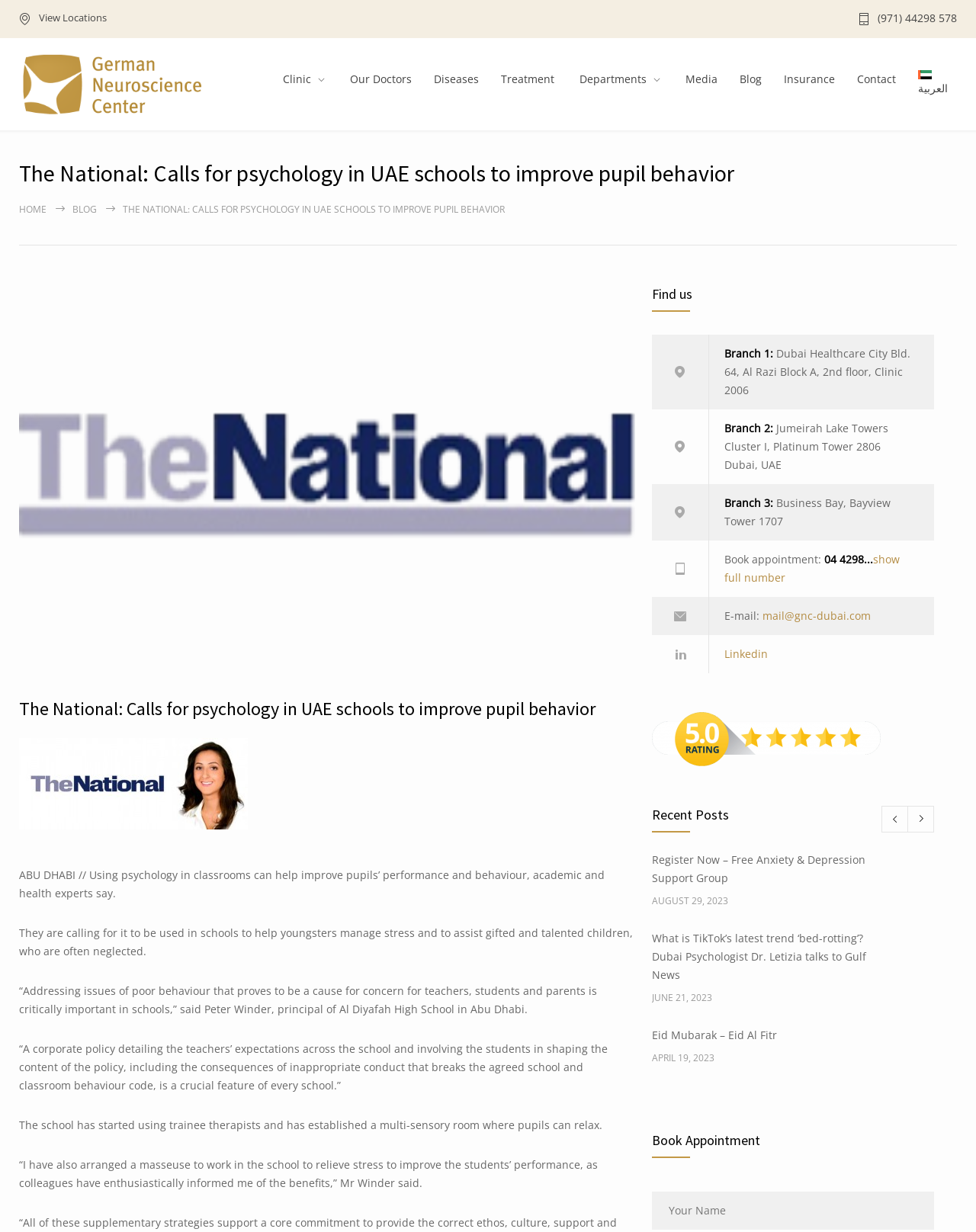What is the purpose of the multi-sensory room in the school?
Refer to the image and give a detailed response to the question.

I inferred this from the text which states that the school has established a multi-sensory room where pupils can relax.